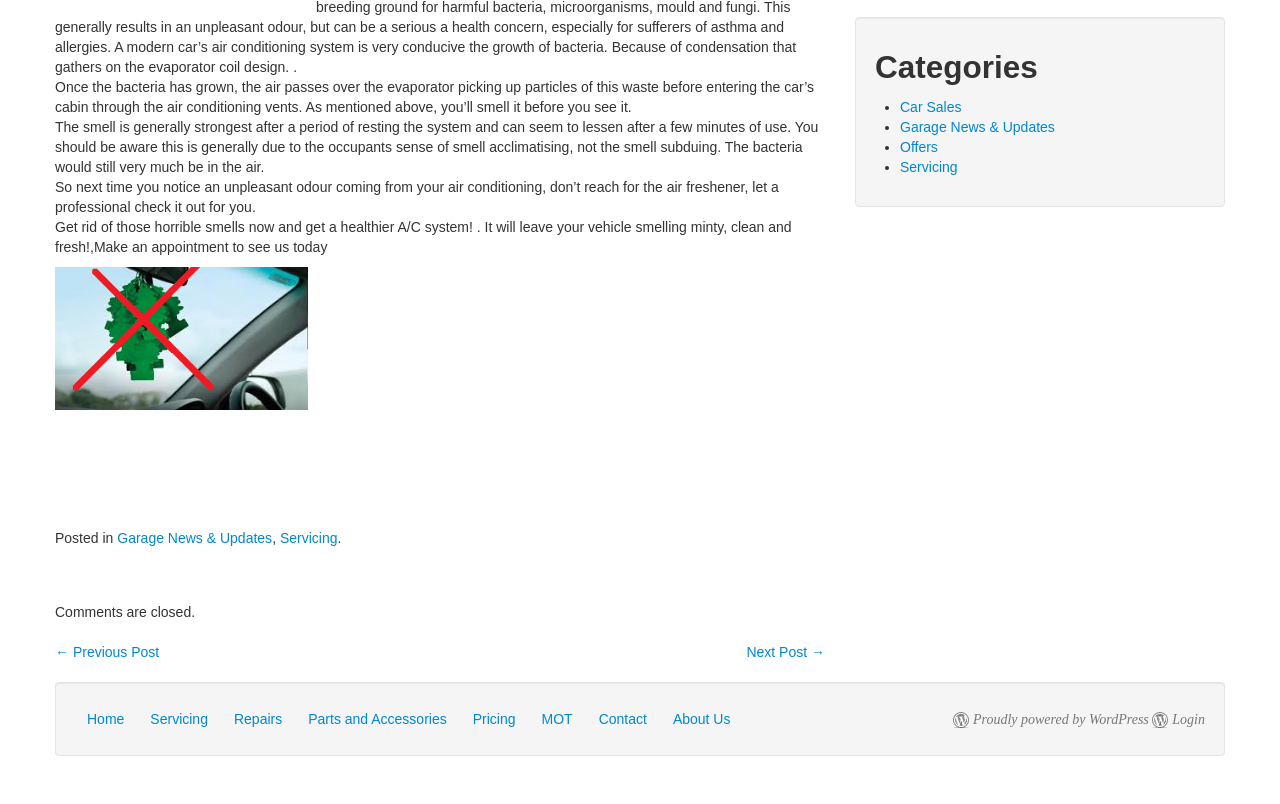From the screenshot, find the bounding box of the UI element matching this description: "Garage News & Updates". Supply the bounding box coordinates in the form [left, top, right, bottom], each a float between 0 and 1.

[0.703, 0.148, 0.824, 0.168]